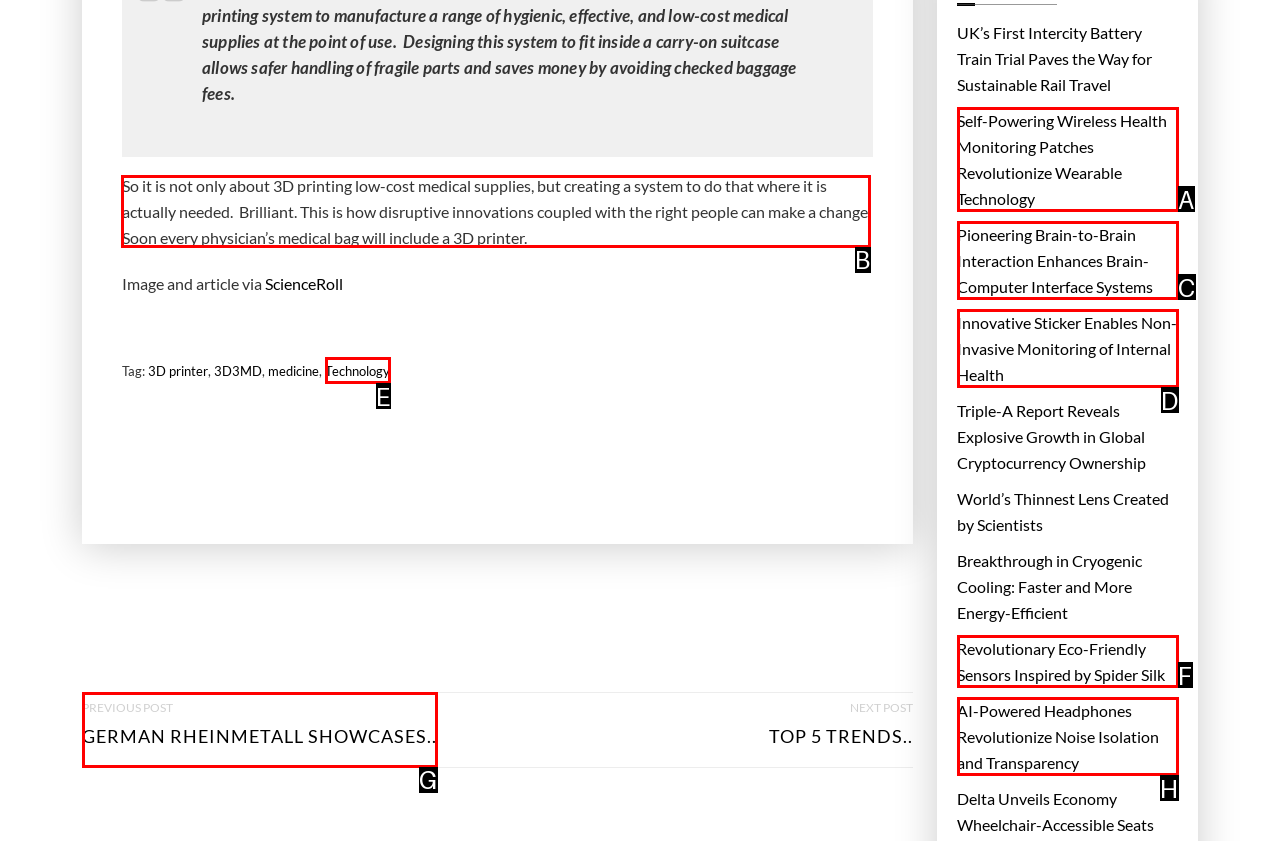Out of the given choices, which letter corresponds to the UI element required to Read the article about 3D printing low-cost medical supplies? Answer with the letter.

B